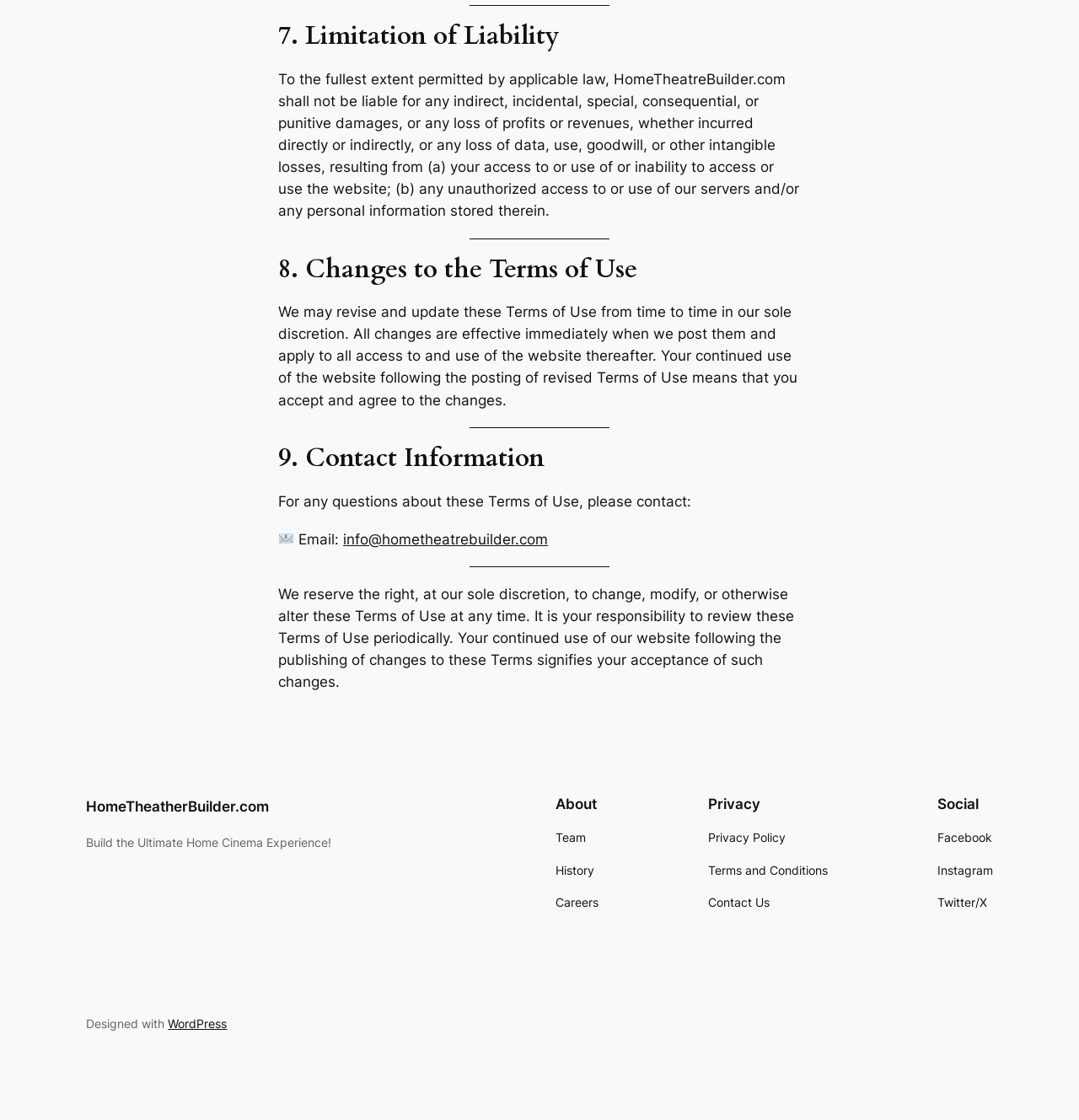What is the website's contact email?
Use the screenshot to answer the question with a single word or phrase.

info@hometheatrebuilder.com